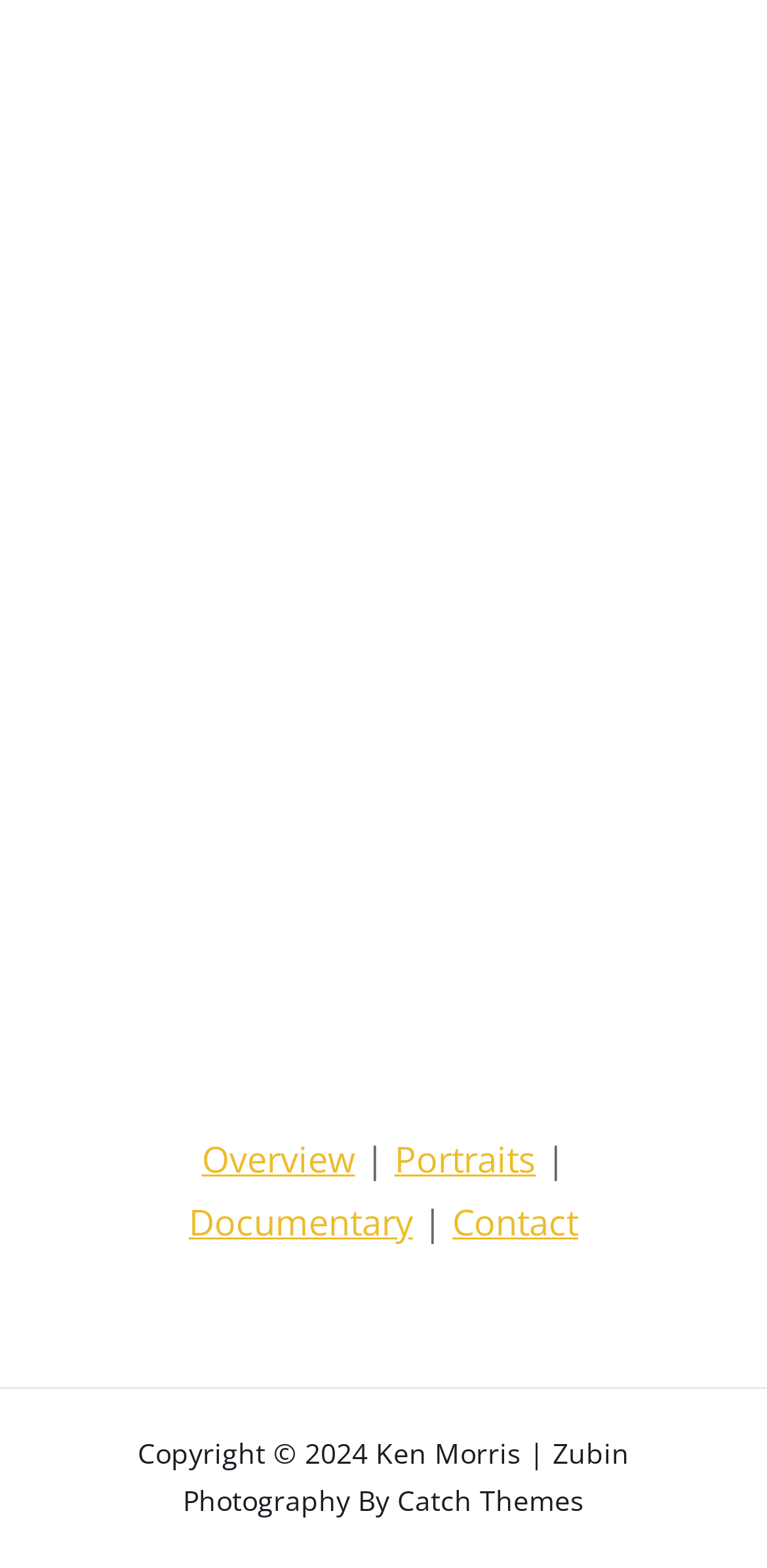Find the bounding box coordinates of the clickable element required to execute the following instruction: "Check copyright information". Provide the coordinates as four float numbers between 0 and 1, i.e., [left, top, right, bottom].

[0.179, 0.914, 0.49, 0.938]